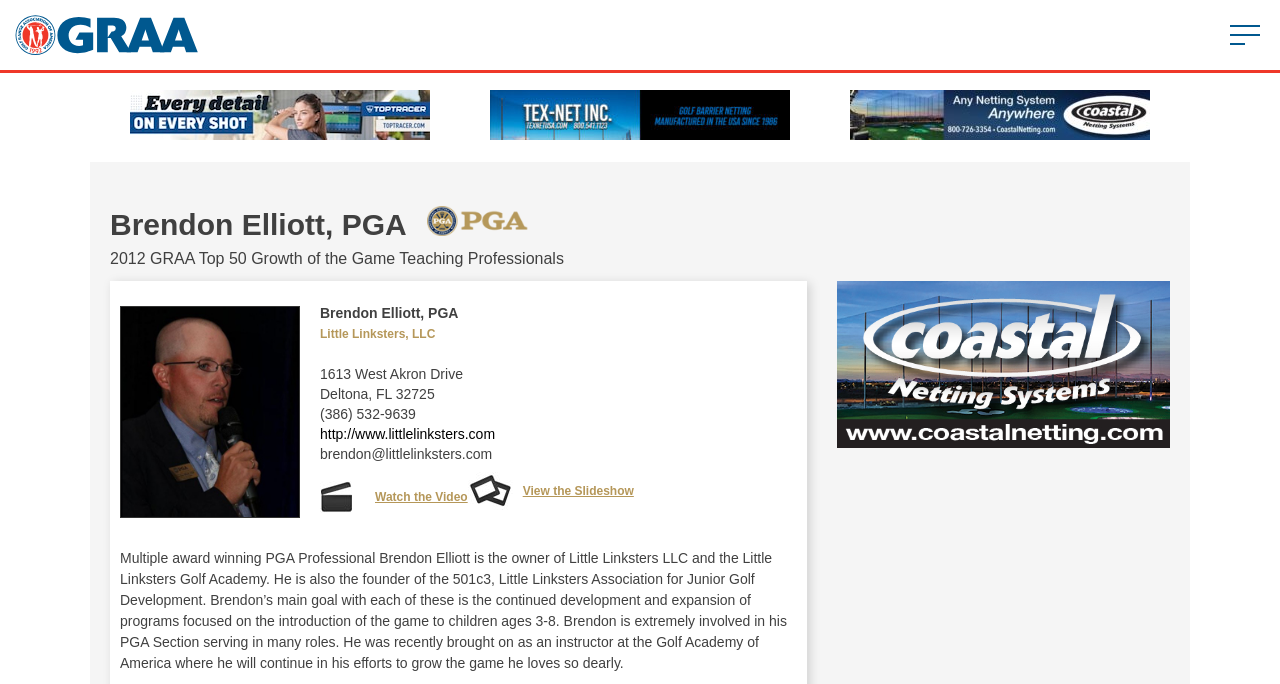What is the phone number of Little Linksters LLC?
Give a thorough and detailed response to the question.

I found this information in the section of the webpage that lists the contact information for Little Linksters LLC, which includes the phone number (386) 532-9639.